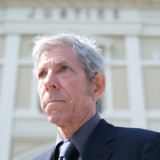Provide a short answer using a single word or phrase for the following question: 
Where is the man based?

Mill Valley, California